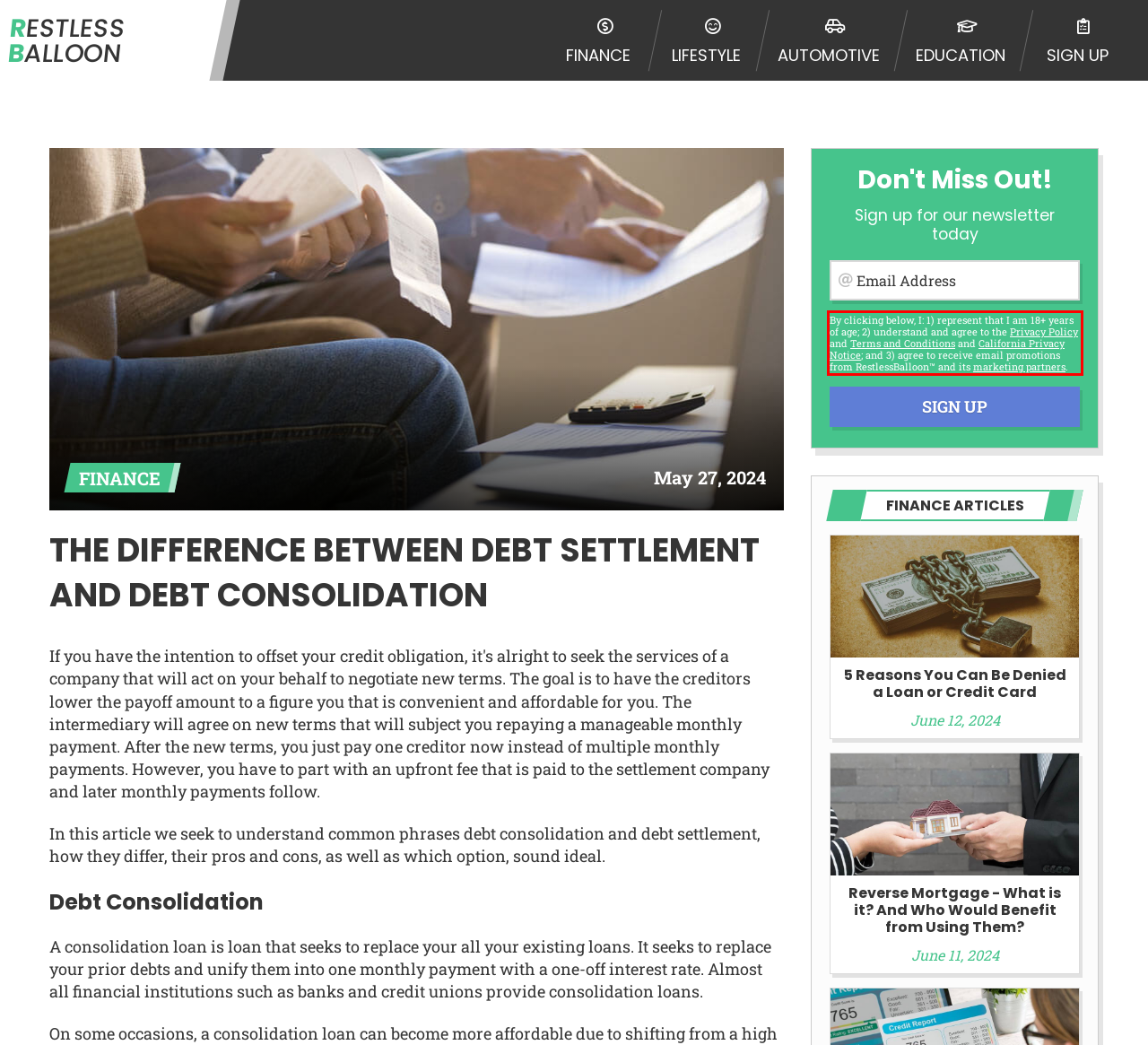Review the webpage screenshot provided, and perform OCR to extract the text from the red bounding box.

By clicking below, I: 1) represent that I am 18+ years of age; 2) understand and agree to the Privacy Policy and Terms and Conditions and California Privacy Notice; and 3) agree to receive email promotions from RestlessBalloon™ and its marketing partners.